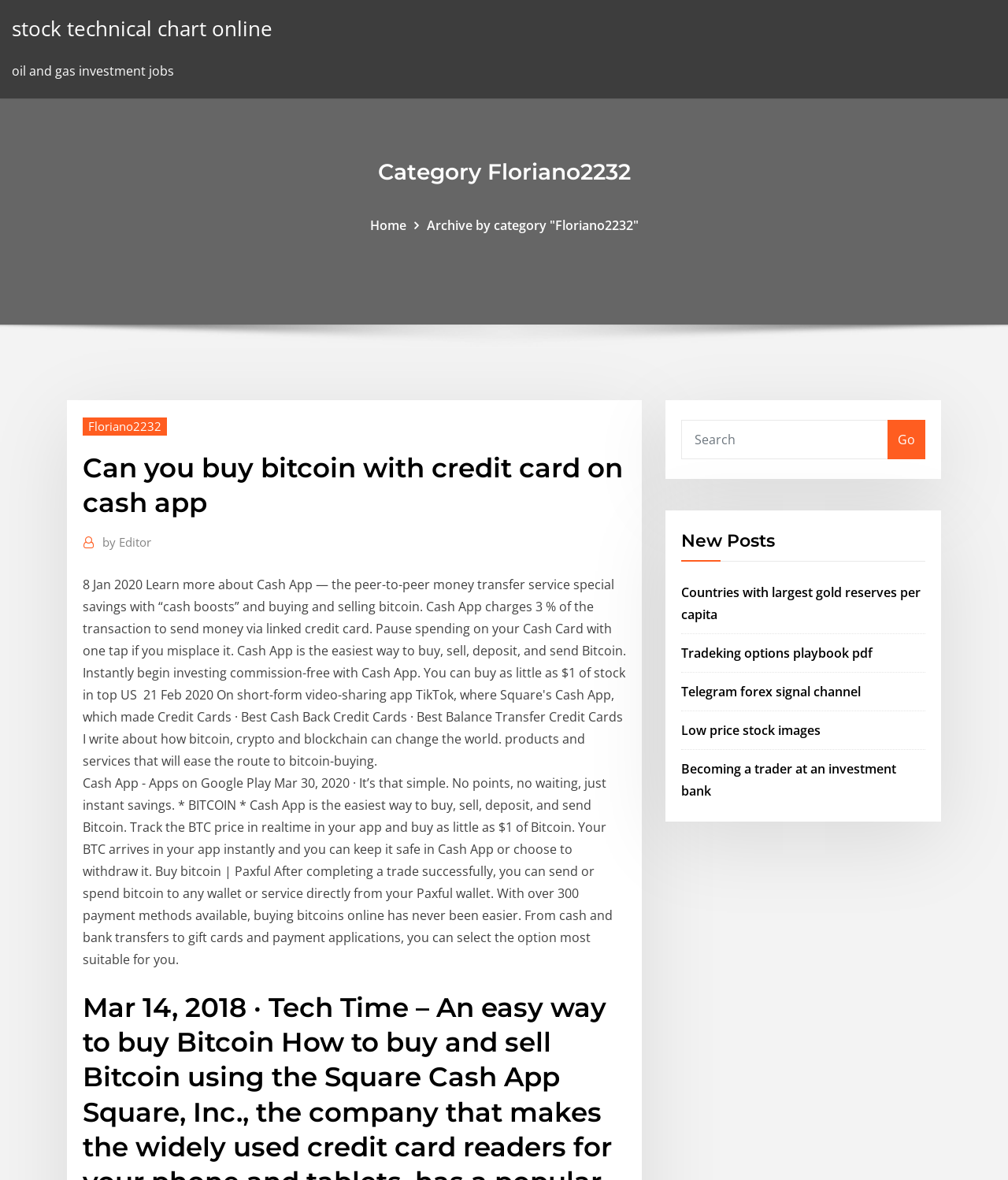What is the name of the app that allows buying bitcoin?
Please provide a single word or phrase in response based on the screenshot.

Cash App